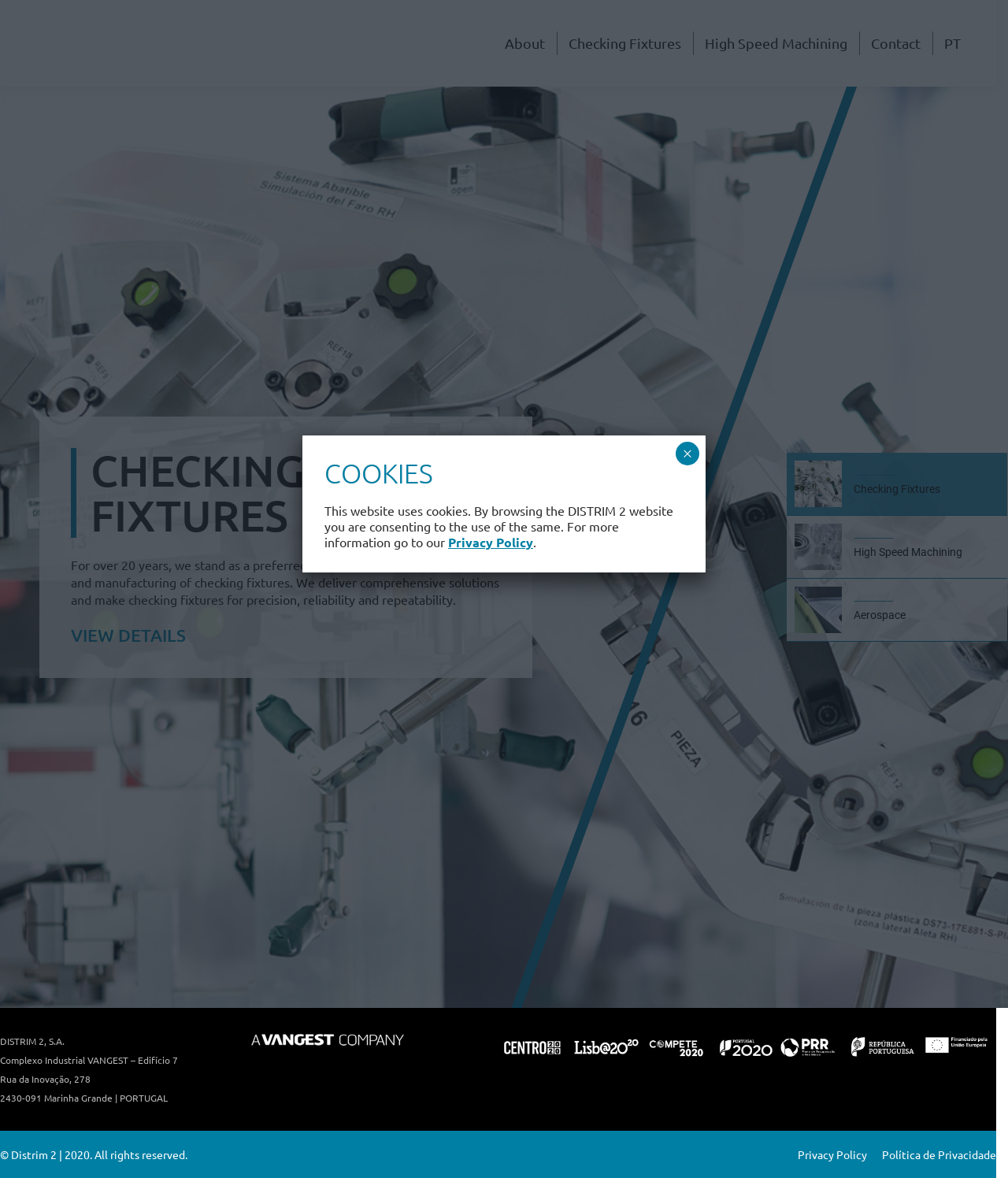Determine the bounding box coordinates of the clickable element to complete this instruction: "Click on 'Live Draw Macau'". Provide the coordinates in the format of four float numbers between 0 and 1, [left, top, right, bottom].

None